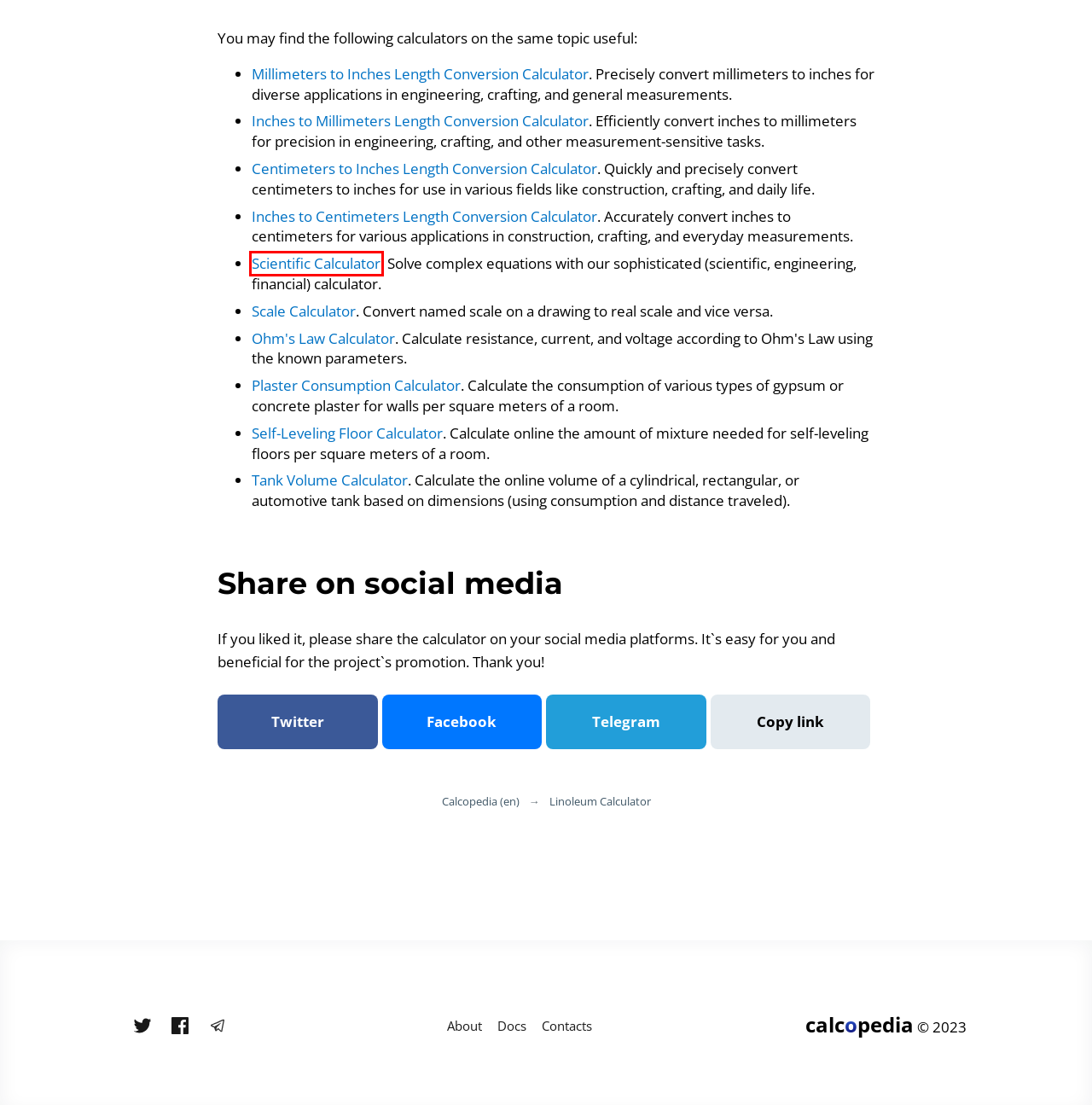Look at the screenshot of the webpage and find the element within the red bounding box. Choose the webpage description that best fits the new webpage that will appear after clicking the element. Here are the candidates:
A. Millimeters to Inches Length Conversion Calculator
B. Scientific Calculator
C. Inches to Centimeters Length Conversion Calculator
D. Tank Volume Calculator
E. Centimeters to Inches Length Conversion Calculator
F. Self-Leveling Floor Calculator
G. Inches to Millimeters Length Conversion Calculator
H. Ohm's Law Calculator

B